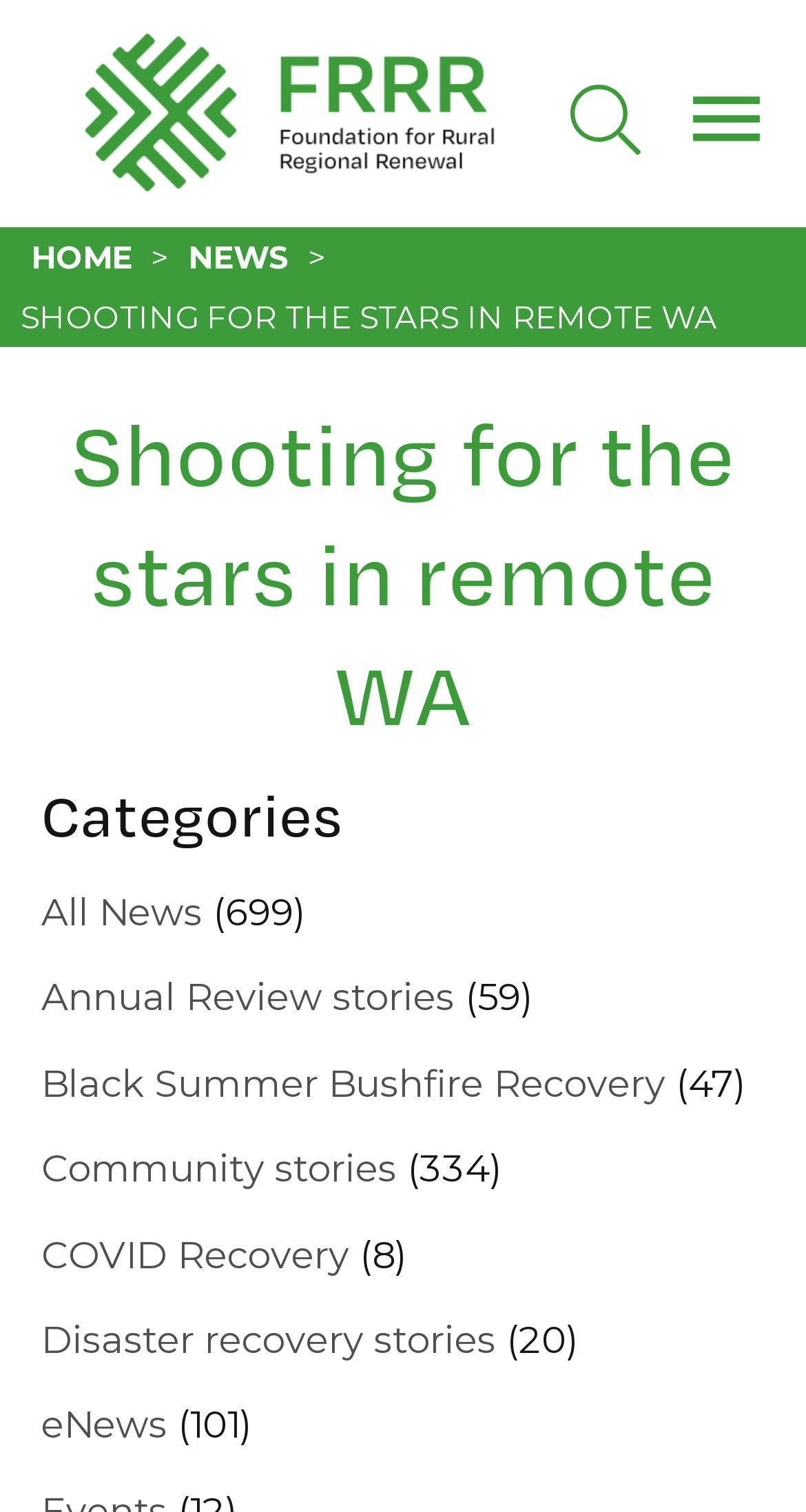Identify and provide the text of the main header on the webpage.

Shooting for the stars in remote WA